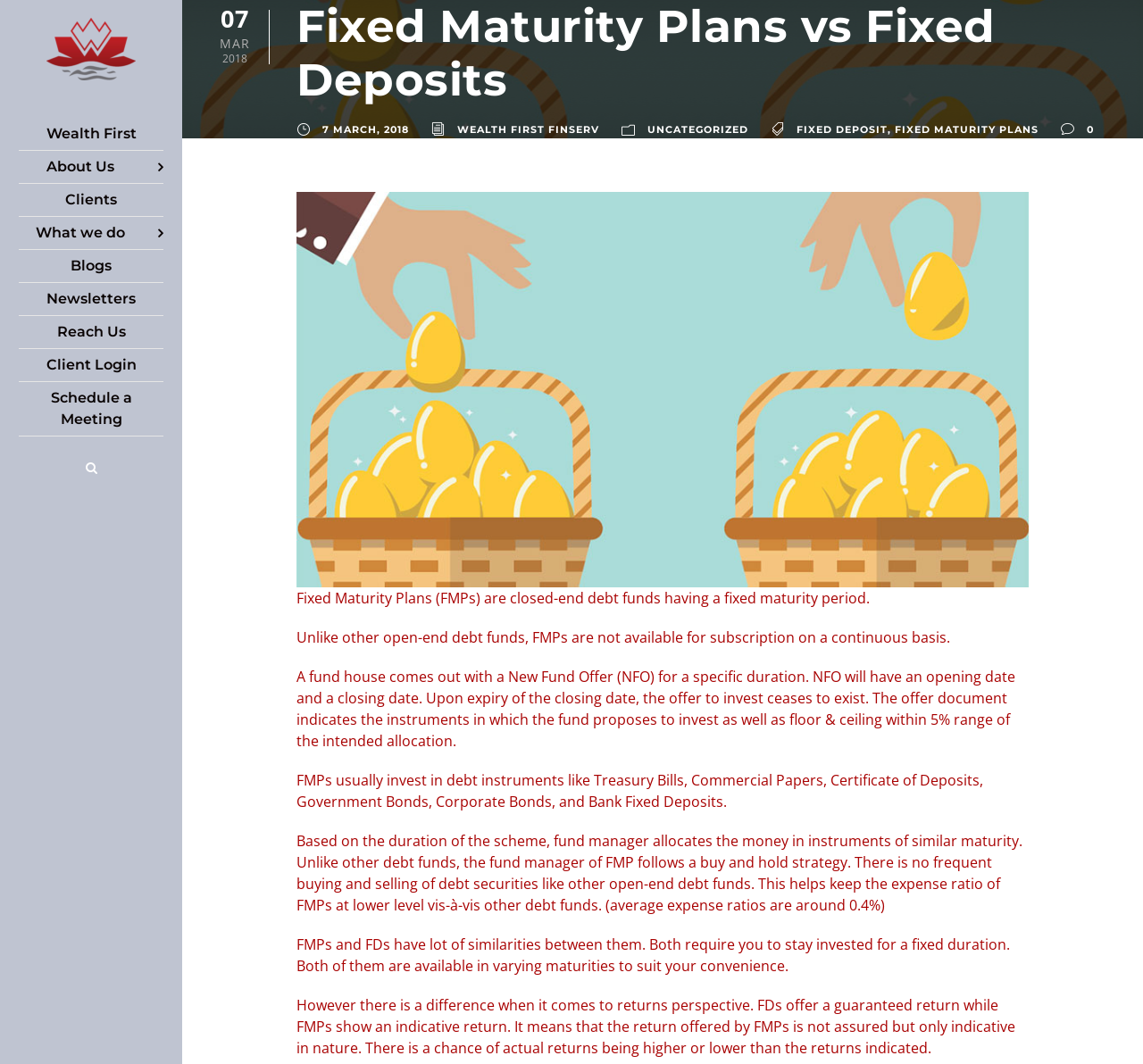What is the name of the company associated with this webpage?
Answer the question with a single word or phrase by looking at the picture.

Wealth First